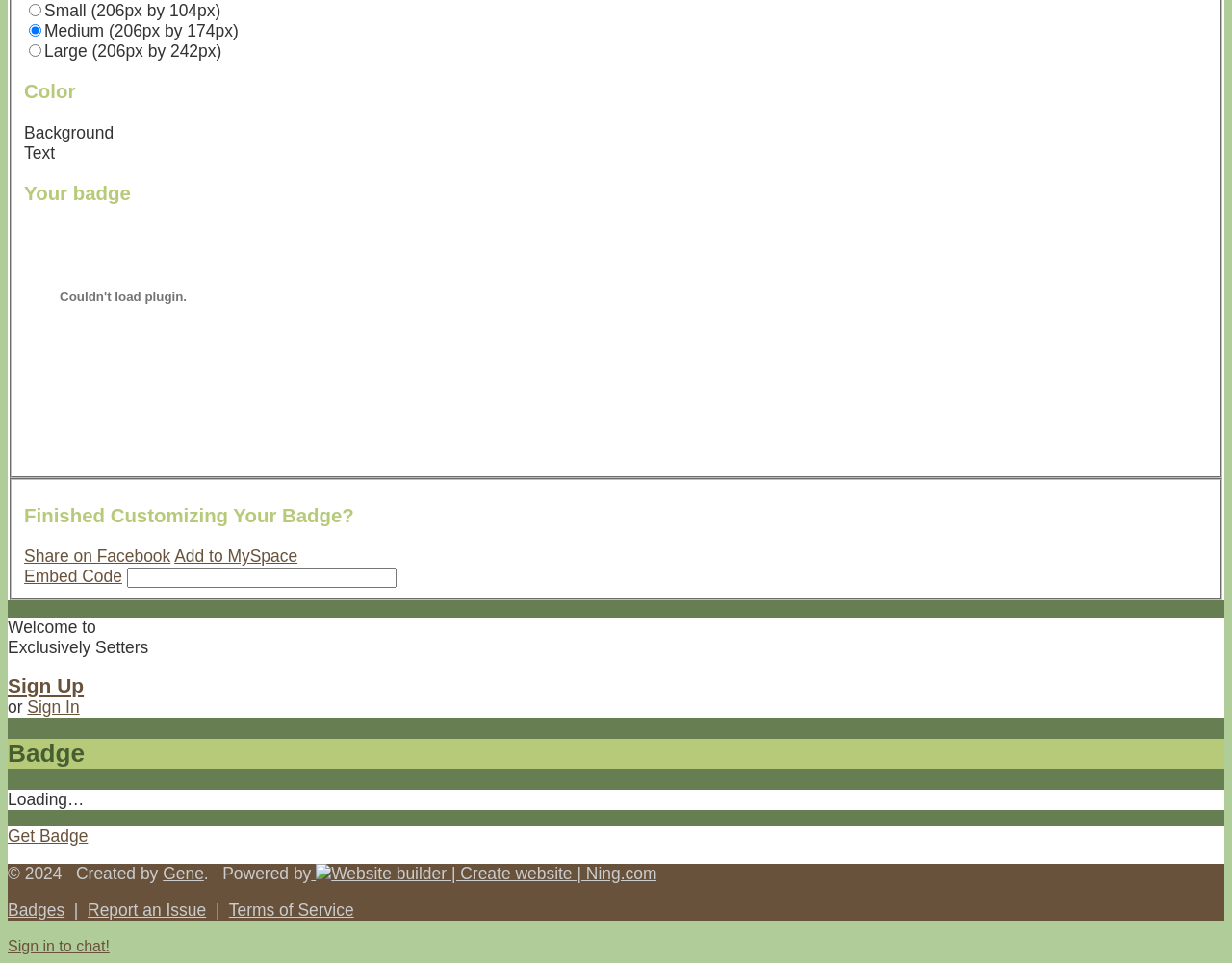Predict the bounding box coordinates of the UI element that matches this description: "Share on Facebook". The coordinates should be in the format [left, top, right, bottom] with each value between 0 and 1.

[0.02, 0.568, 0.139, 0.588]